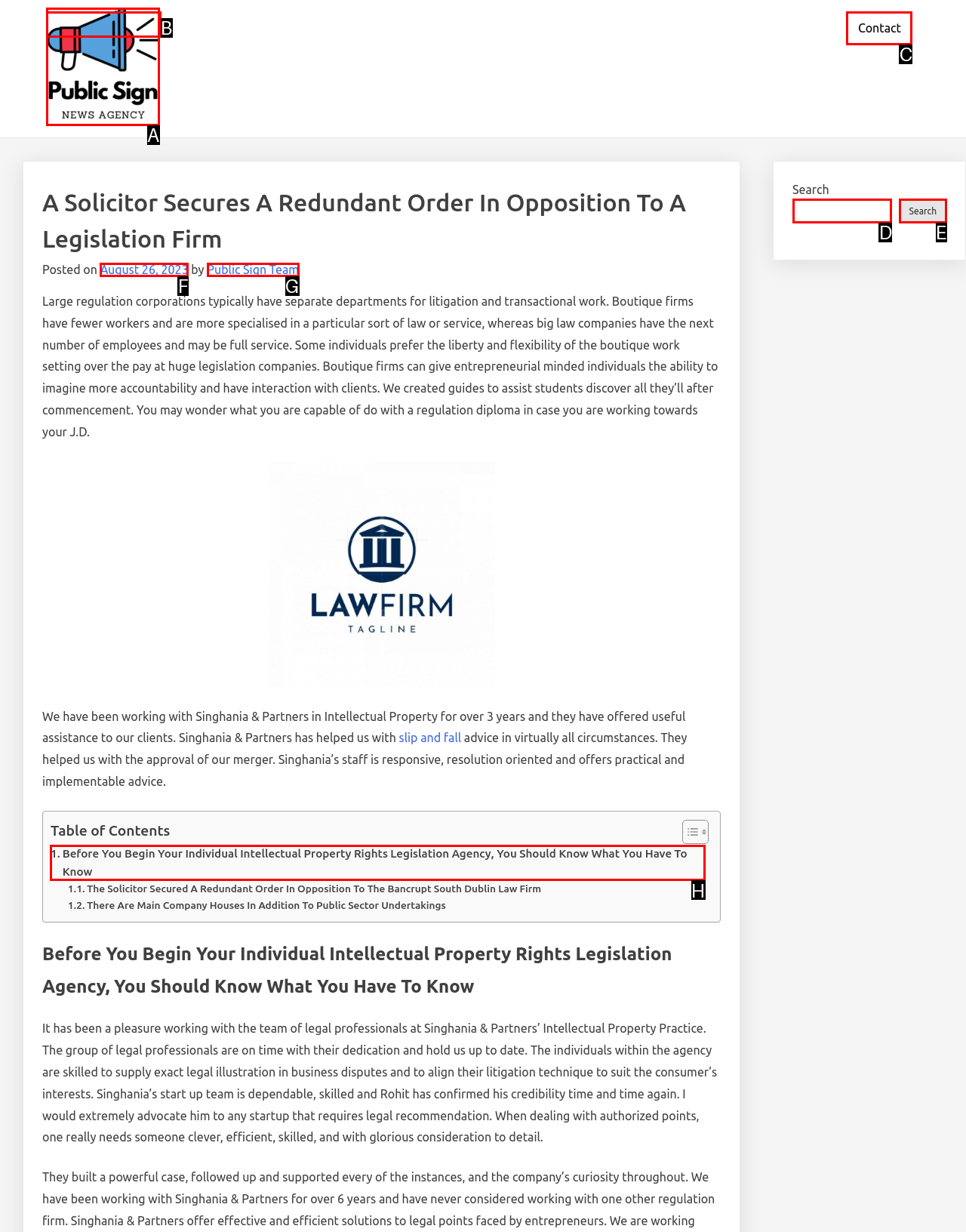Point out the HTML element I should click to achieve the following: Click the 'Before You Begin Your Individual Intellectual Property Rights Legislation Agency, You Should Know What You Have To Know' link Reply with the letter of the selected element.

H